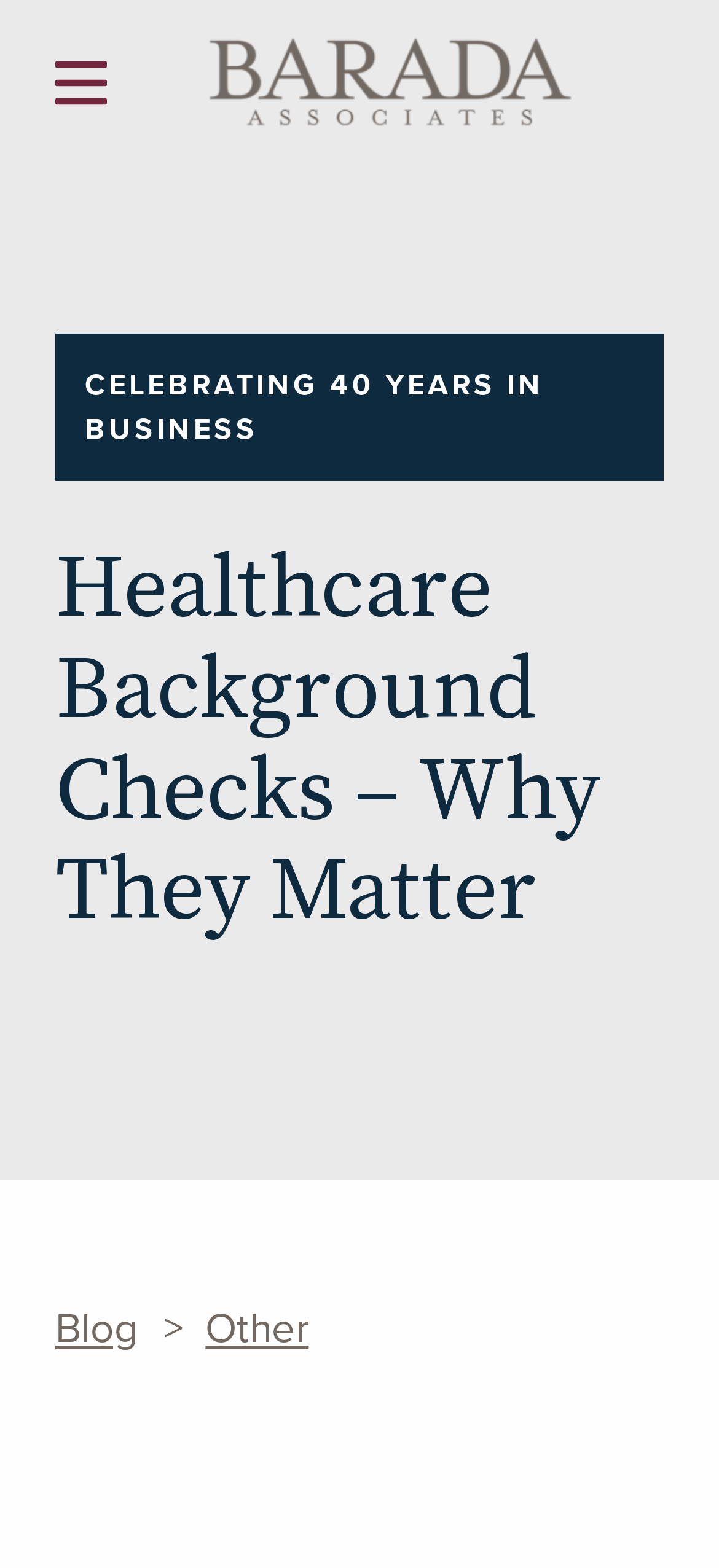Determine the bounding box coordinates for the UI element matching this description: "Our Fort Worth Roofing Services".

None